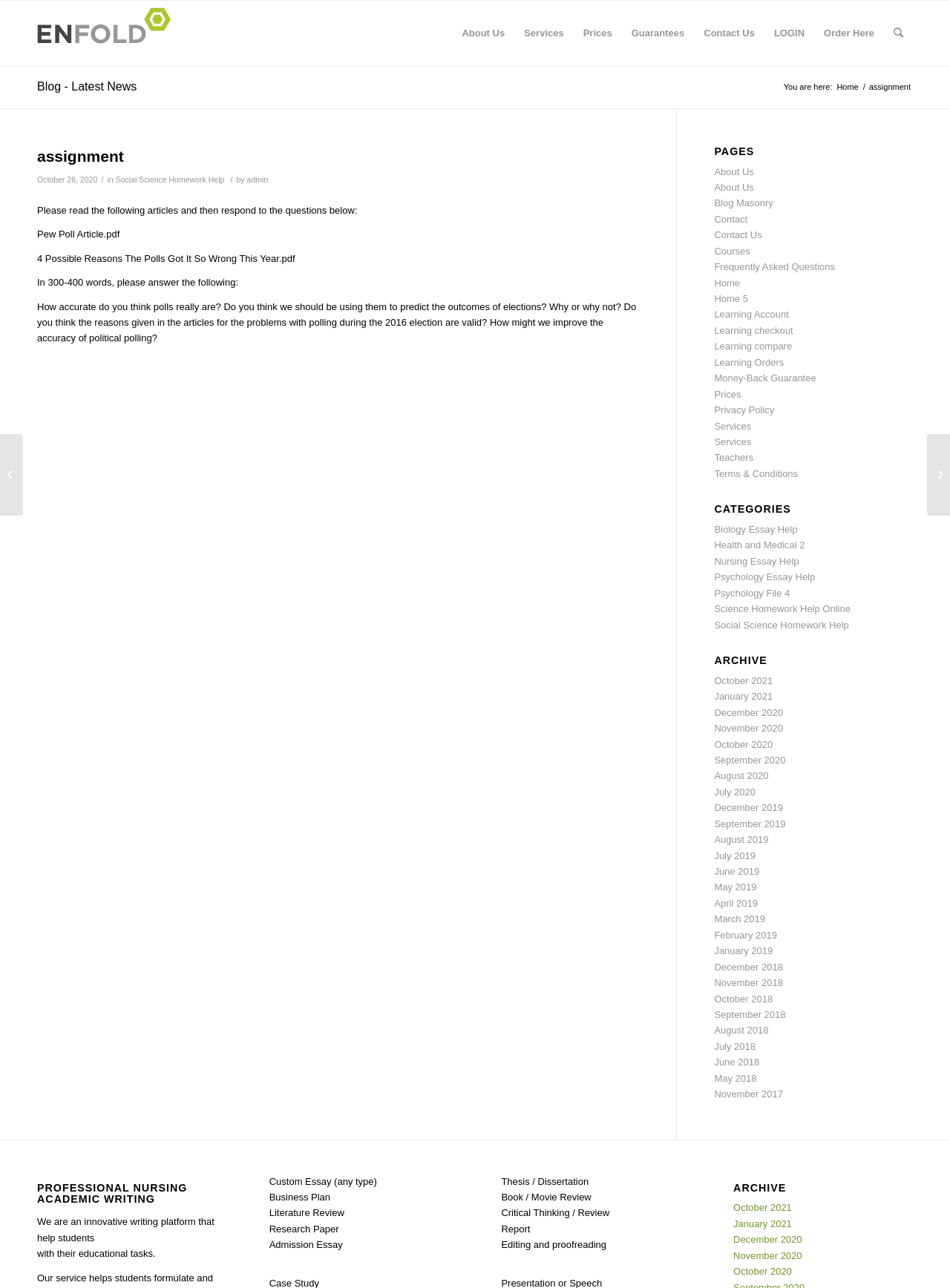How many links are there in the 'PAGES' section?
Utilize the information in the image to give a detailed answer to the question.

The 'PAGES' section is located on the right-hand side of the webpage. Upon counting the links in this section, we can see that there are 15 links in total.